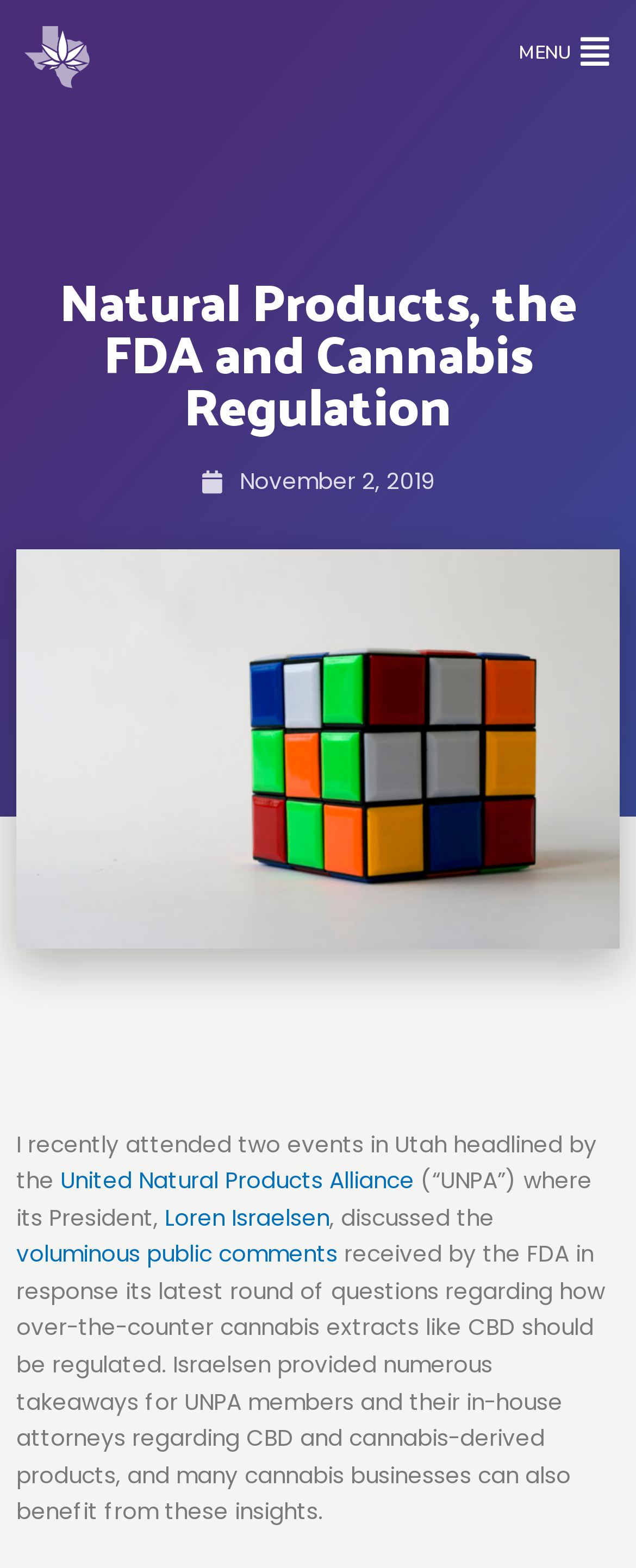Provide a single word or phrase to answer the given question: 
What is the topic of the FDA's latest round of questions?

CBD regulation